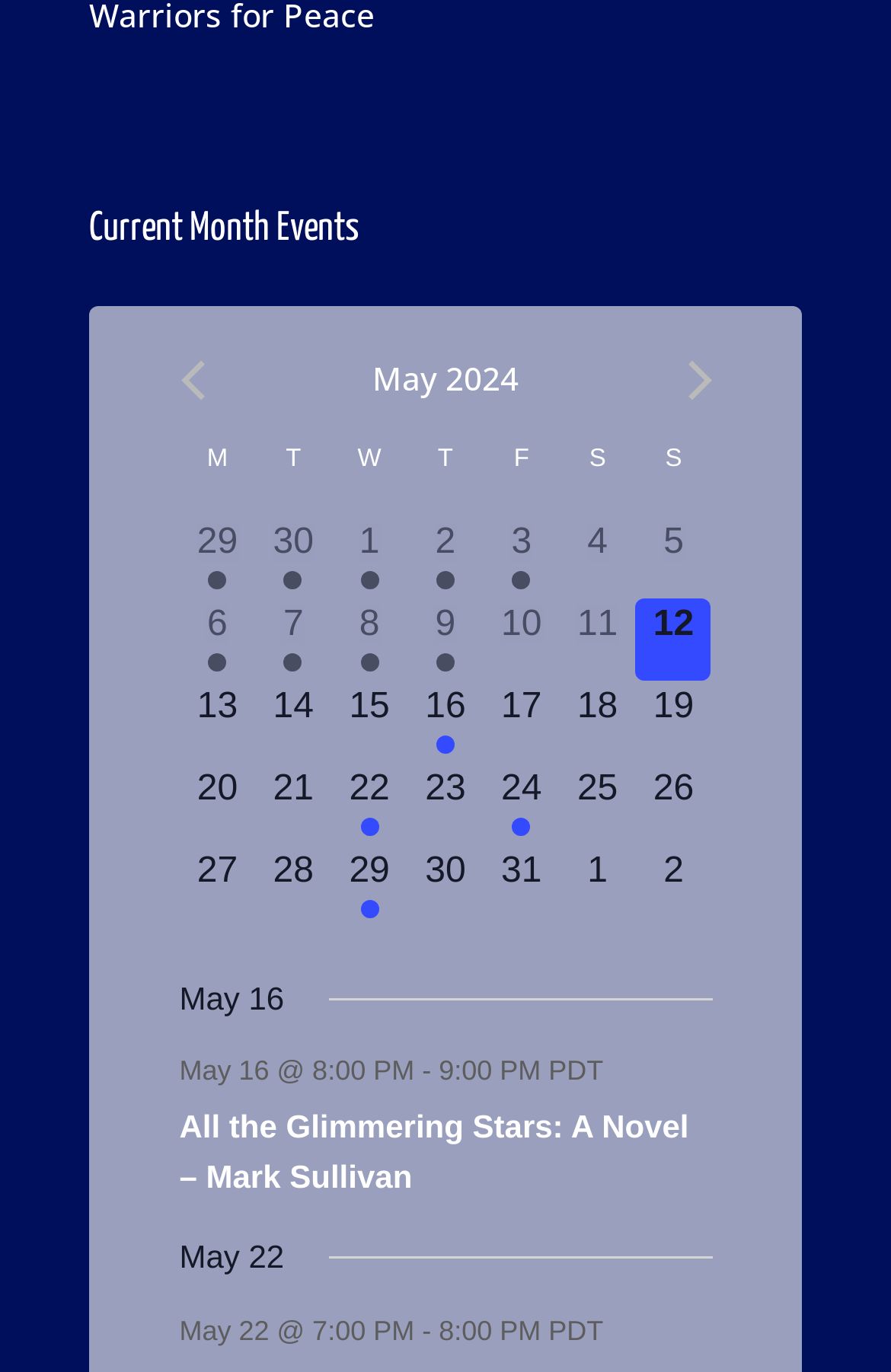What is the time of the event on May 6?
Please give a detailed and elaborate explanation in response to the question.

The time of the event on May 6 can be determined by looking at the text '8:00 PM - 9:00 PM' which is located in the grid cell corresponding to May 6.